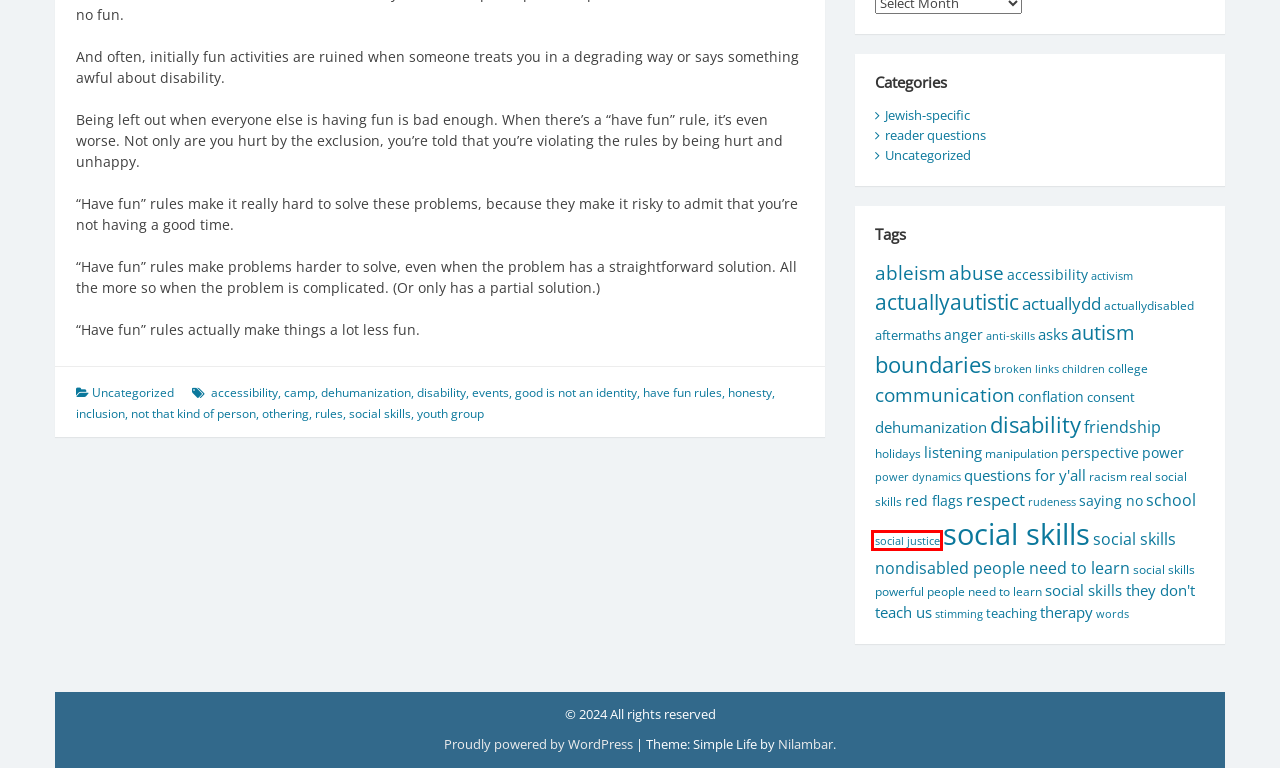A screenshot of a webpage is provided, featuring a red bounding box around a specific UI element. Identify the webpage description that most accurately reflects the new webpage after interacting with the selected element. Here are the candidates:
A. social skills powerful people need to learn – Real Social Skills
B. communication – Real Social Skills
C. othering – Real Social Skills
D. social skills they don’t teach us – Real Social Skills
E. accessibility – Real Social Skills
F. social justice – Real Social Skills
G. abuse – Real Social Skills
H. children – Real Social Skills

F